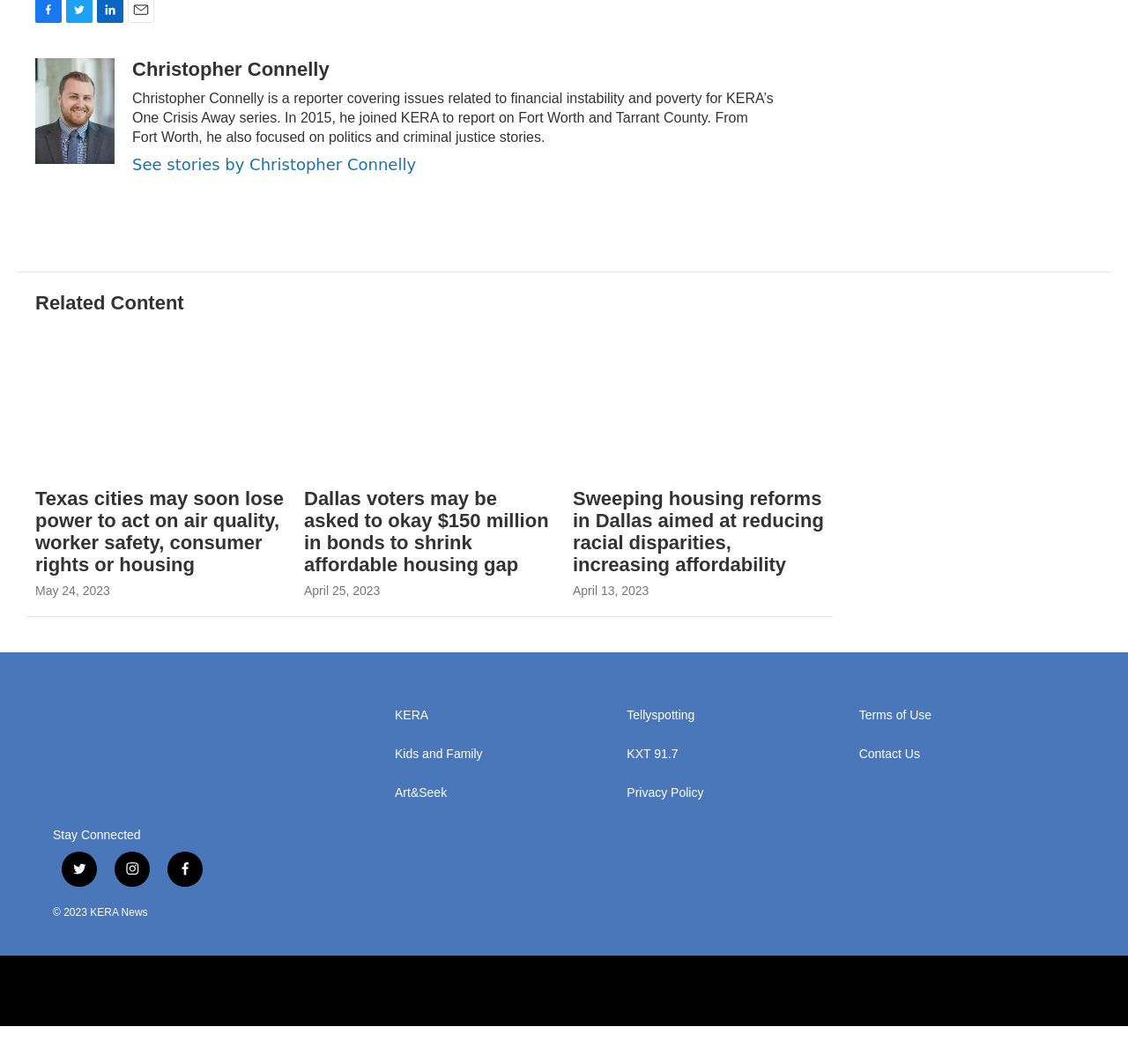Identify the bounding box coordinates for the region to click in order to carry out this instruction: "Discover more". Provide the coordinates using four float numbers between 0 and 1, formatted as [left, top, right, bottom].

None